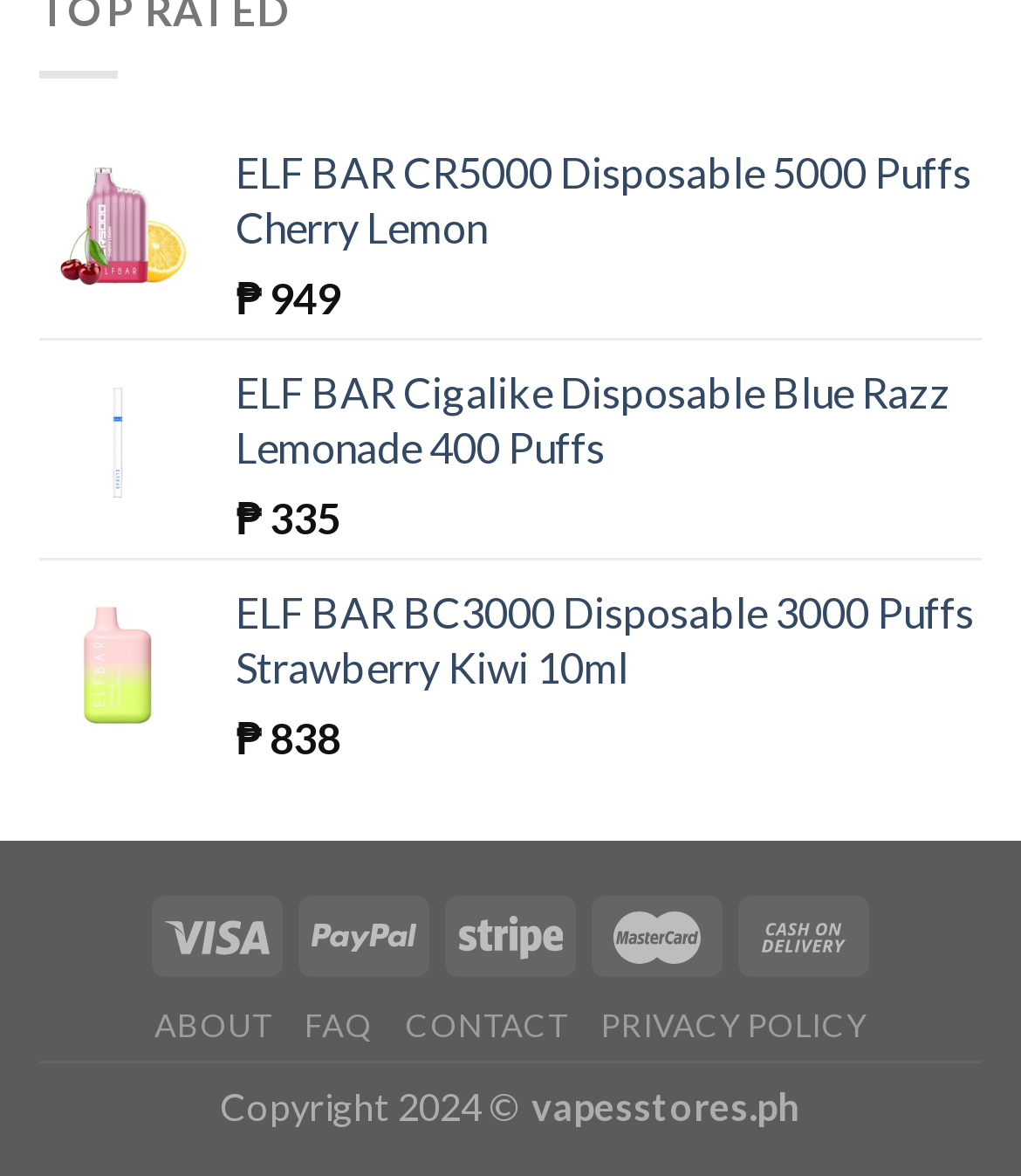What is the website's copyright year?
Please describe in detail the information shown in the image to answer the question.

I found the StaticText element 'Copyright 2024 ©' at the bottom of the webpage, which indicates the website's copyright year.